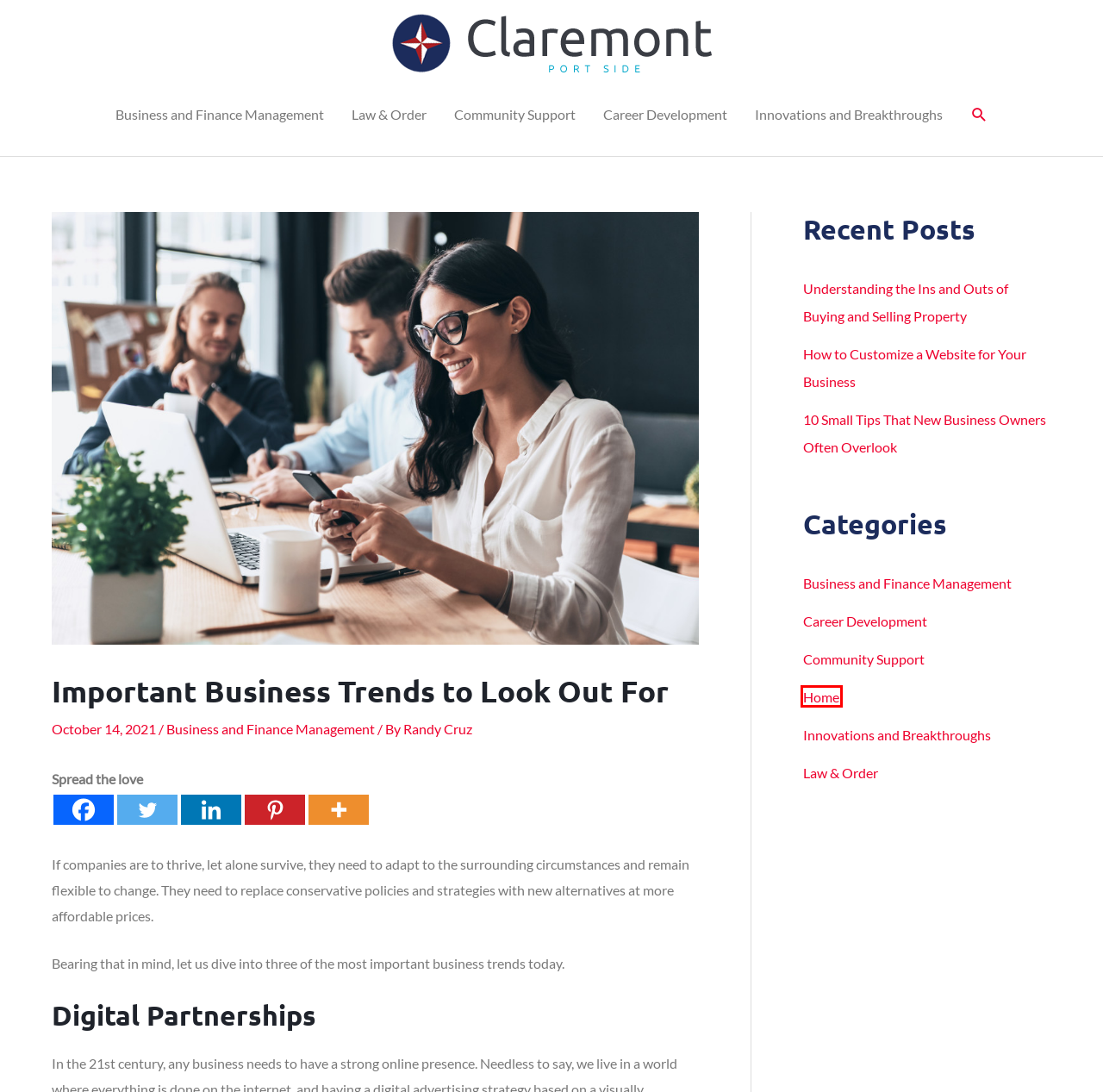A screenshot of a webpage is given, featuring a red bounding box around a UI element. Please choose the webpage description that best aligns with the new webpage after clicking the element in the bounding box. These are the descriptions:
A. Bringing a Positive Change to Your Community
B. Career Development Archives - Claremont Port Side
C. Home Archives - Claremont Port Side
D. Business and Finance Management Archives - Claremont Port Side
E. Community Support Archives - Claremont Port Side
F. 10 Small Tips That New Business Owners Often Overlook - Claremont Port Side
G. How to Customize a Website for Your Business
H. Innovations and Breakthroughs Archives - Claremont Port Side

C